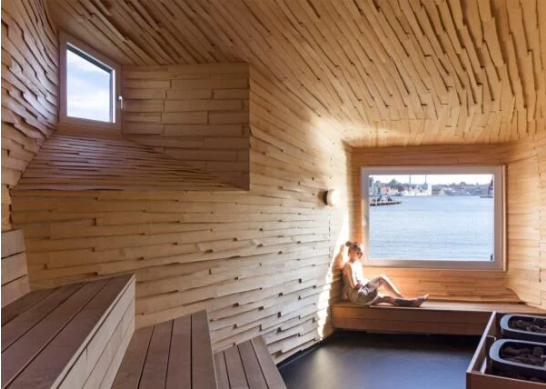Provide an in-depth description of the image.

The image captures a serene sauna space, characterized by its natural wood paneling and simple yet inviting design. A person leisurely relaxes on a wooden bench, basking in the warmth of the sauna while gazing out at a tranquil water view framed by large windows. The soft light flooding in enhances the calming ambiance of the room, illustrating the perfect setting for unwinding and stress relief. This image embodies the essence of a sauna experience, promoting mental relaxation and physical well-being, as emphasized by the benefits of improved circulation and detoxification through sweating.